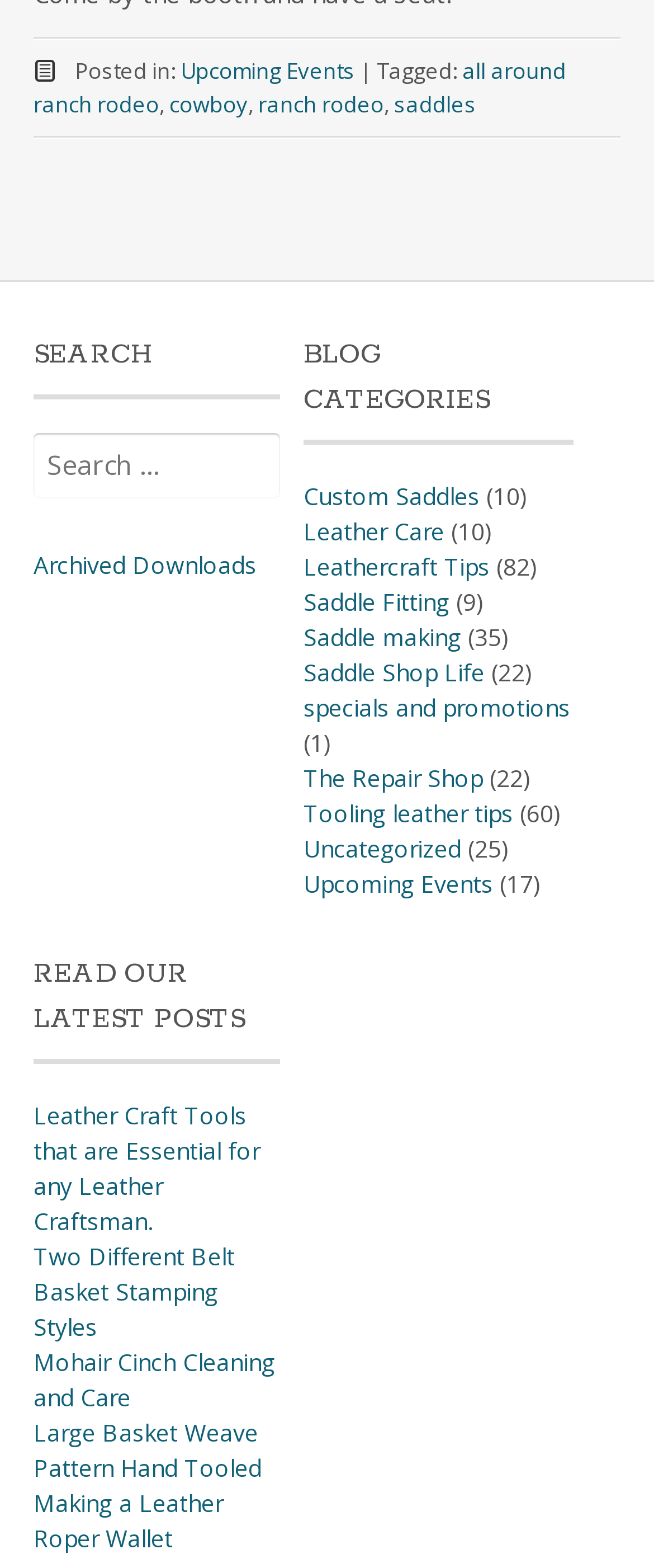Determine the bounding box coordinates of the clickable area required to perform the following instruction: "Visit 'www.aa.org'". The coordinates should be represented as four float numbers between 0 and 1: [left, top, right, bottom].

None